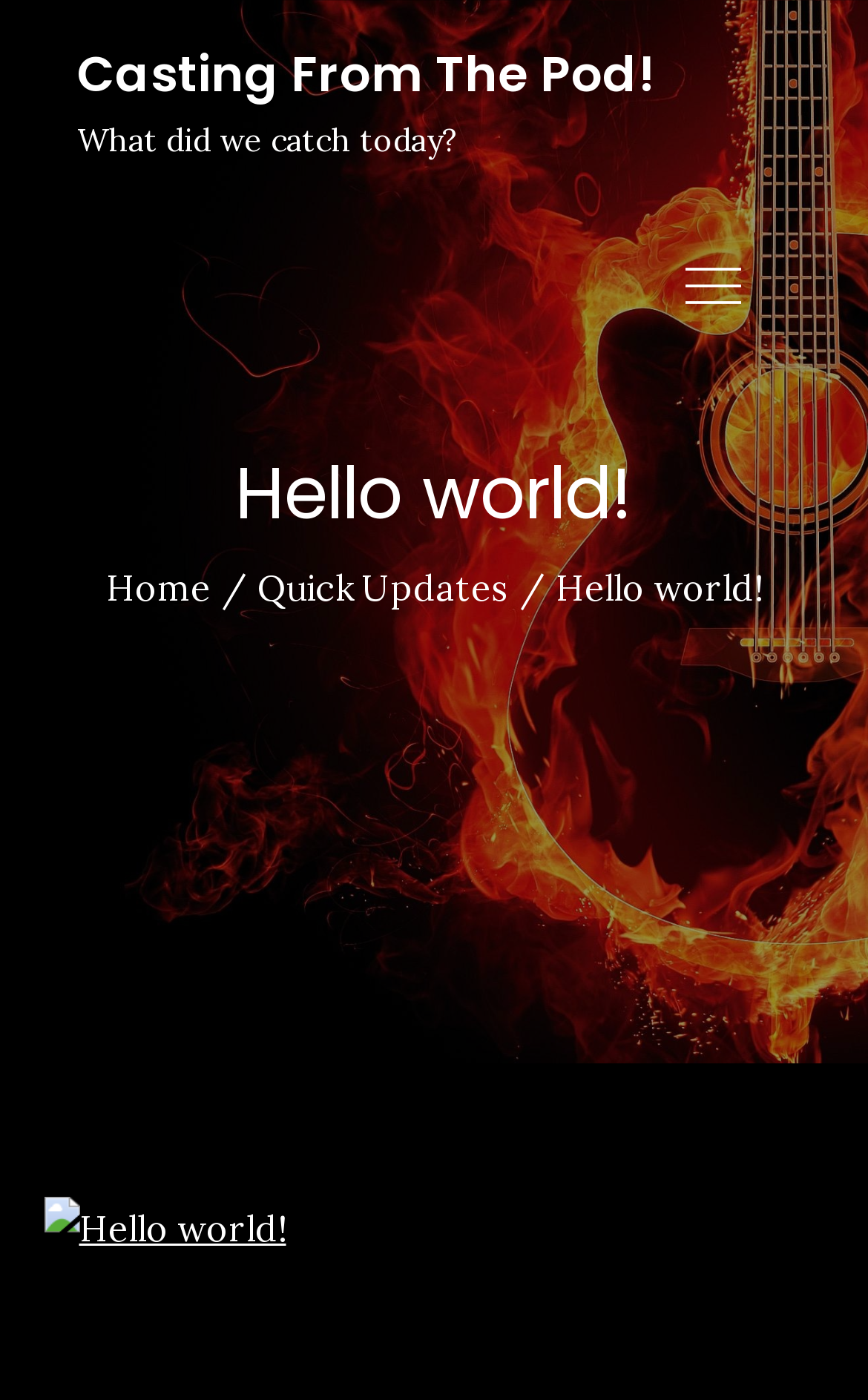How many links are in the breadcrumbs navigation?
Refer to the image and offer an in-depth and detailed answer to the question.

I counted the number of link elements within the navigation element with the description 'Breadcrumbs'. There are three links: 'Home', 'Quick Updates', and 'Hello world!'.